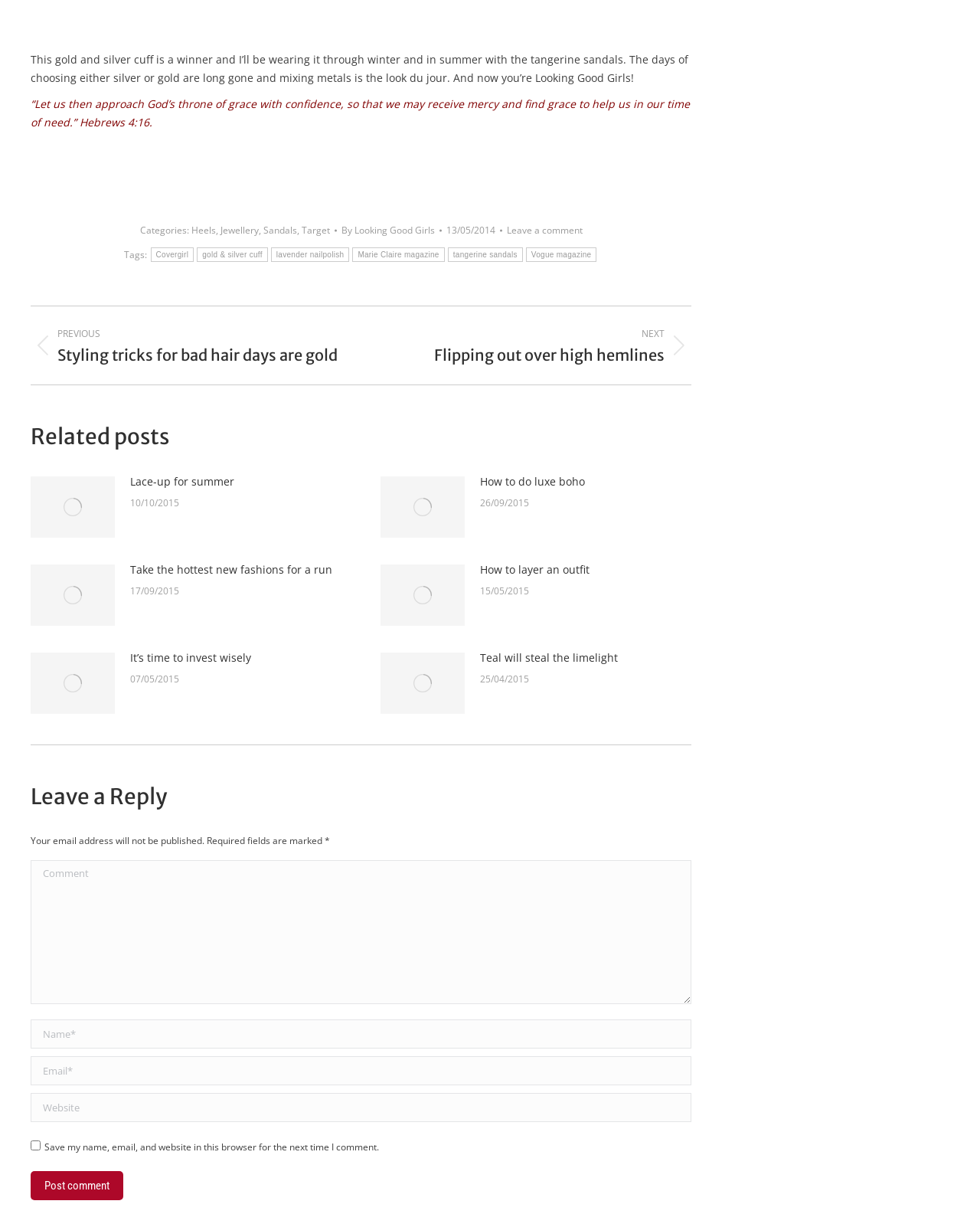Provide a short answer using a single word or phrase for the following question: 
What is the purpose of the comment section?

To leave a comment